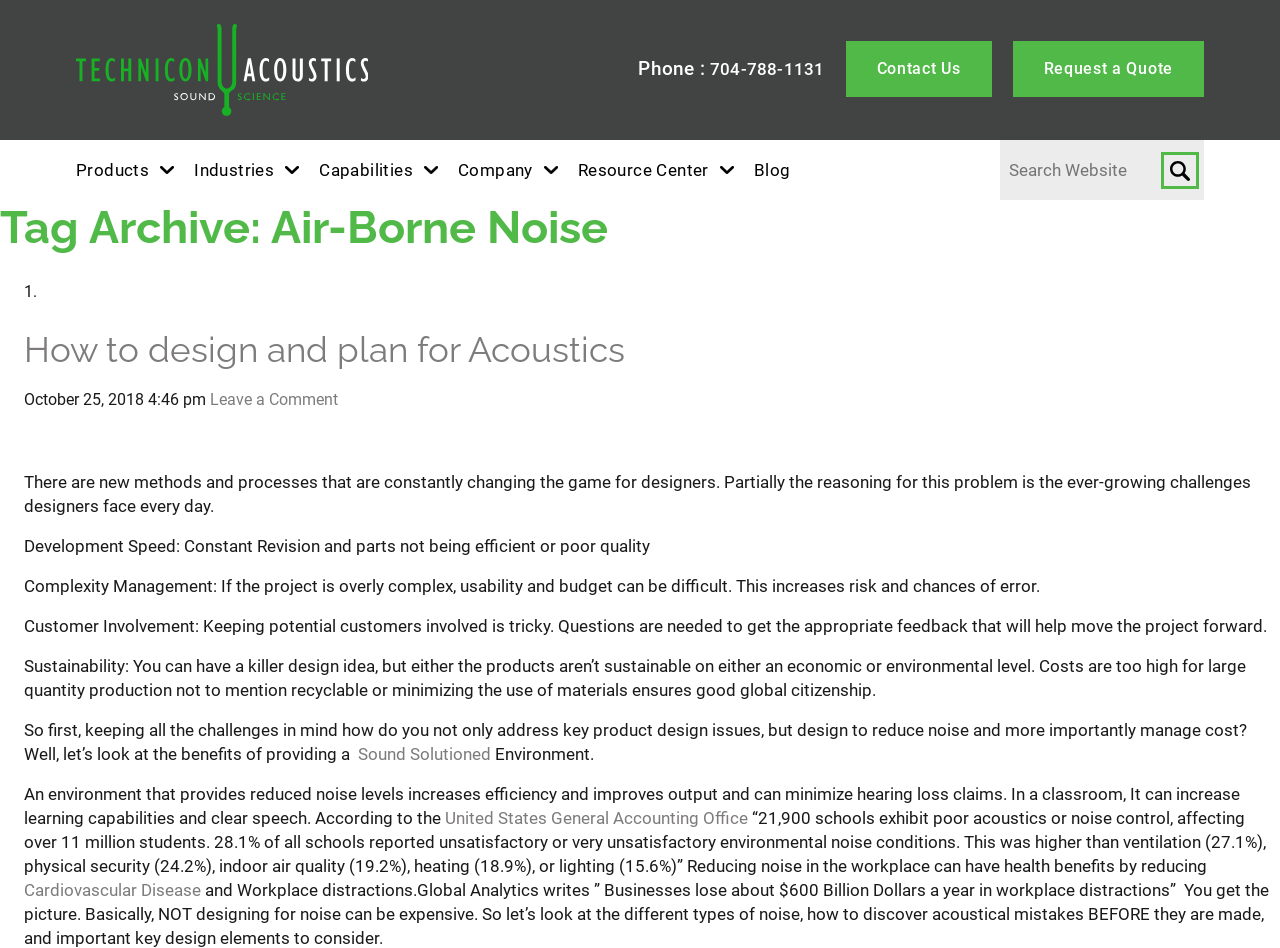Please find the bounding box coordinates of the element that must be clicked to perform the given instruction: "Click on the 'Contact Us' link". The coordinates should be four float numbers from 0 to 1, i.e., [left, top, right, bottom].

[0.661, 0.043, 0.775, 0.102]